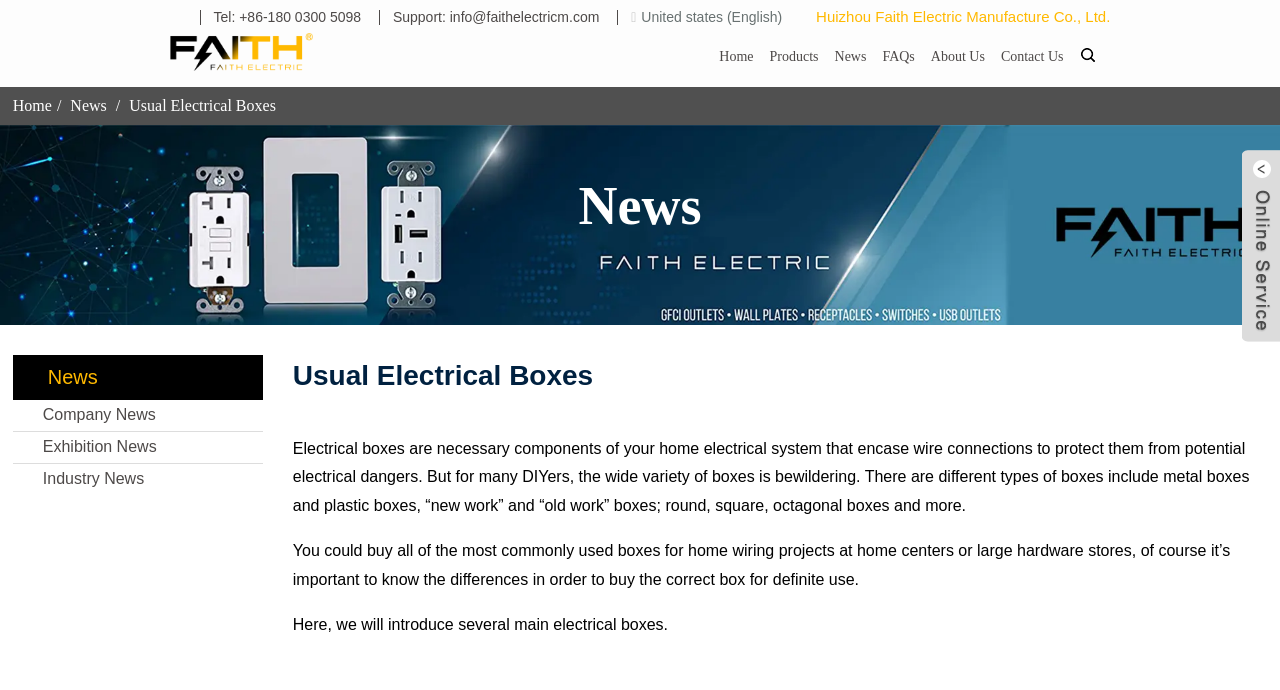Find the bounding box coordinates of the element to click in order to complete this instruction: "Click the 'News' link at the top". The bounding box coordinates must be four float numbers between 0 and 1, denoted as [left, top, right, bottom].

[0.652, 0.056, 0.677, 0.107]